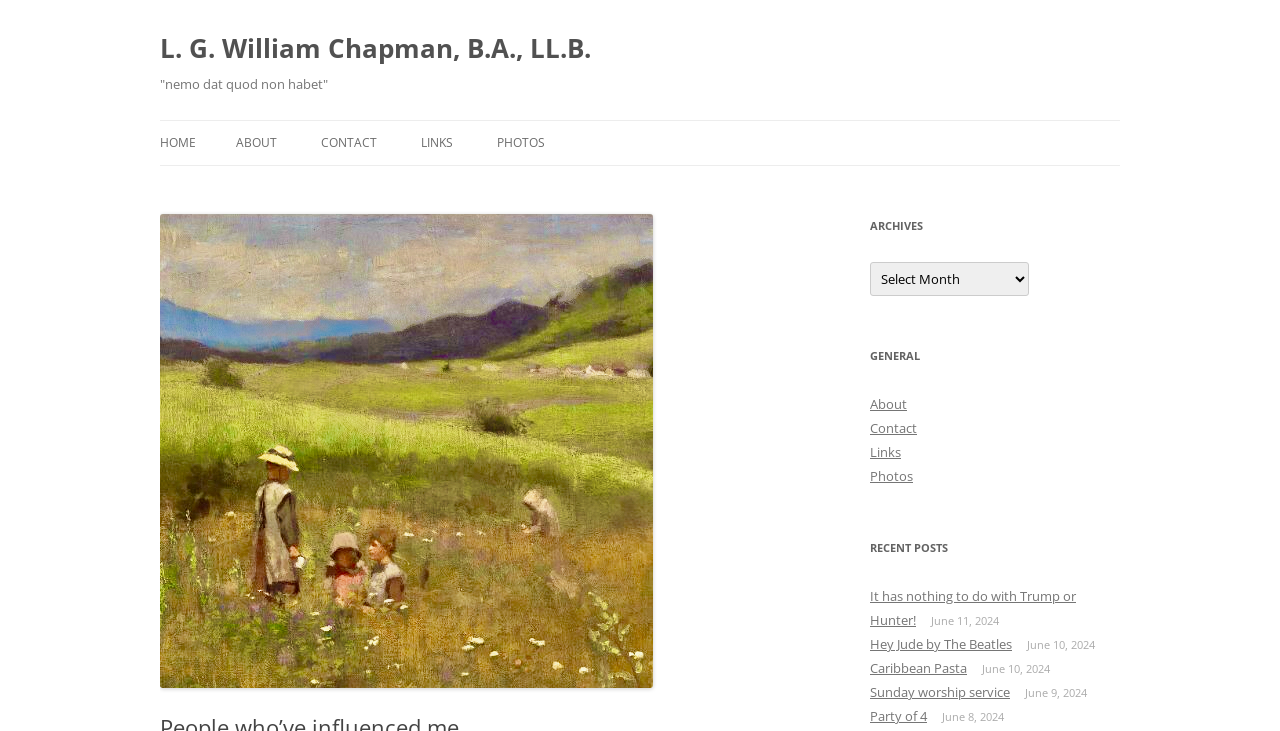What is the position of the 'CONTACT' link in the navigation menu?
Please use the image to deliver a detailed and complete answer.

The position of the 'CONTACT' link in the navigation menu can be found by examining the link elements at the top of the page. The 'CONTACT' link is the third link in the menu, after 'HOME' and 'ABOUT'.